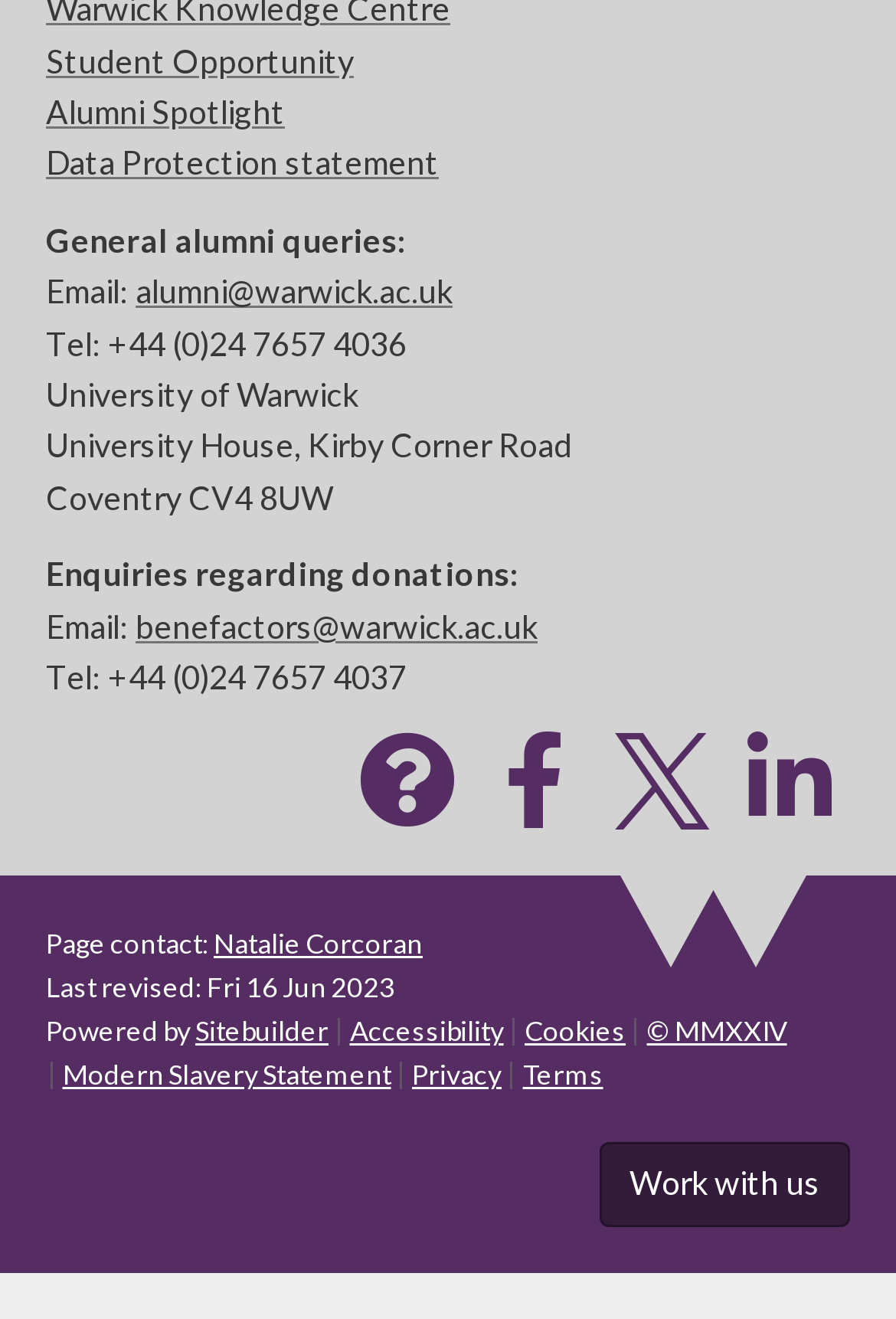Find the coordinates for the bounding box of the element with this description: "aria-label="Toggle navigation"".

None